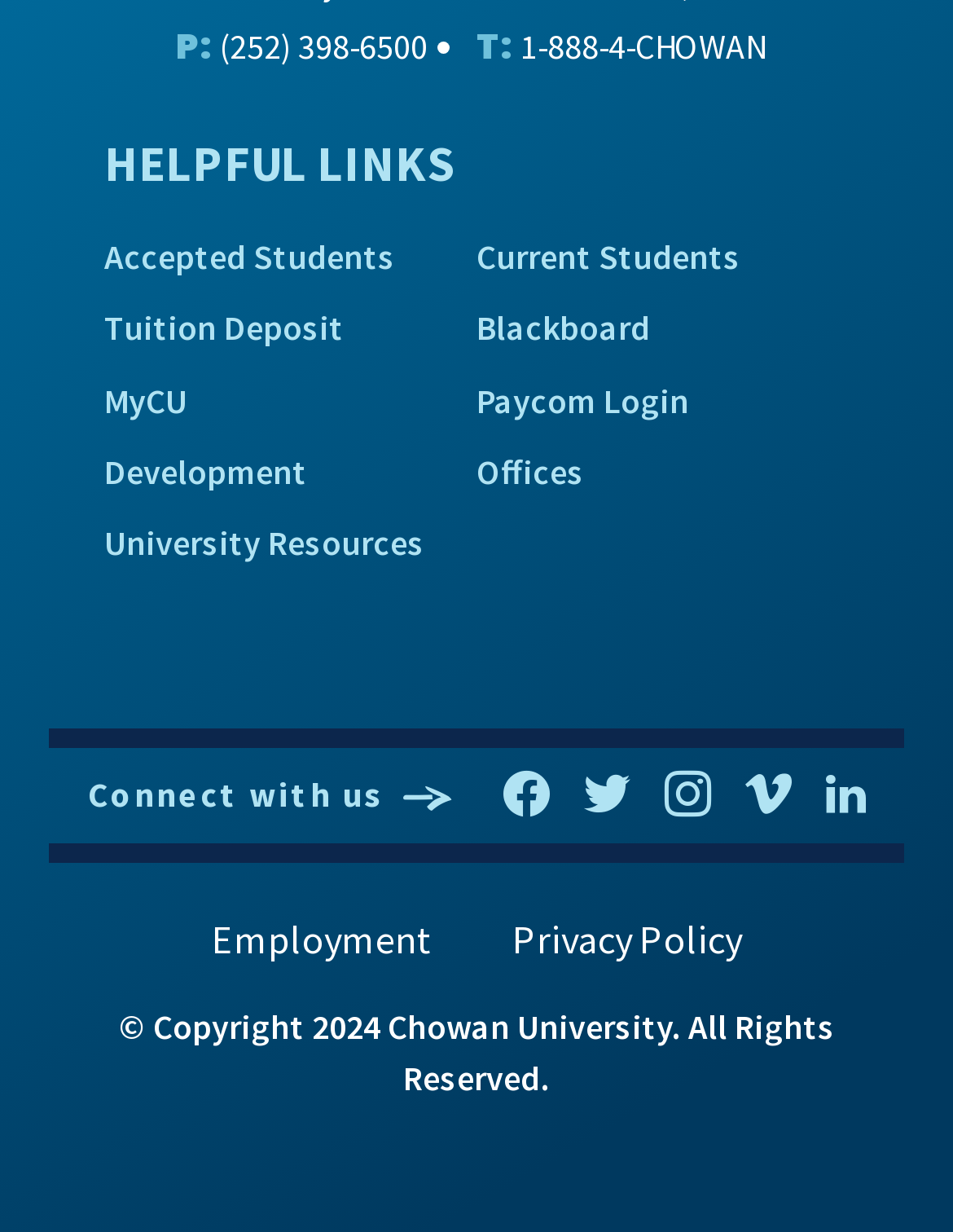Please answer the following query using a single word or phrase: 
What are the social media platforms available?

Facebook, Twitter, Instagram, Vimeo, Linkedin